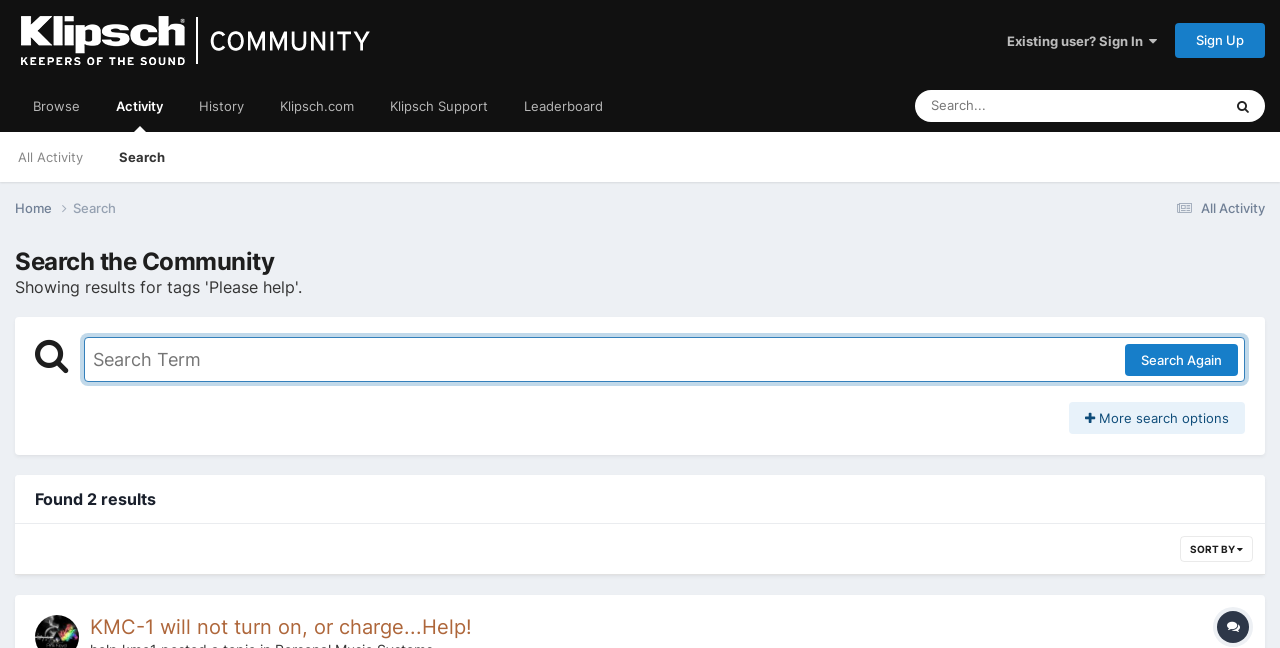Please locate the bounding box coordinates of the element's region that needs to be clicked to follow the instruction: "edit the source of the FAQ page". The bounding box coordinates should be provided as four float numbers between 0 and 1, i.e., [left, top, right, bottom].

None